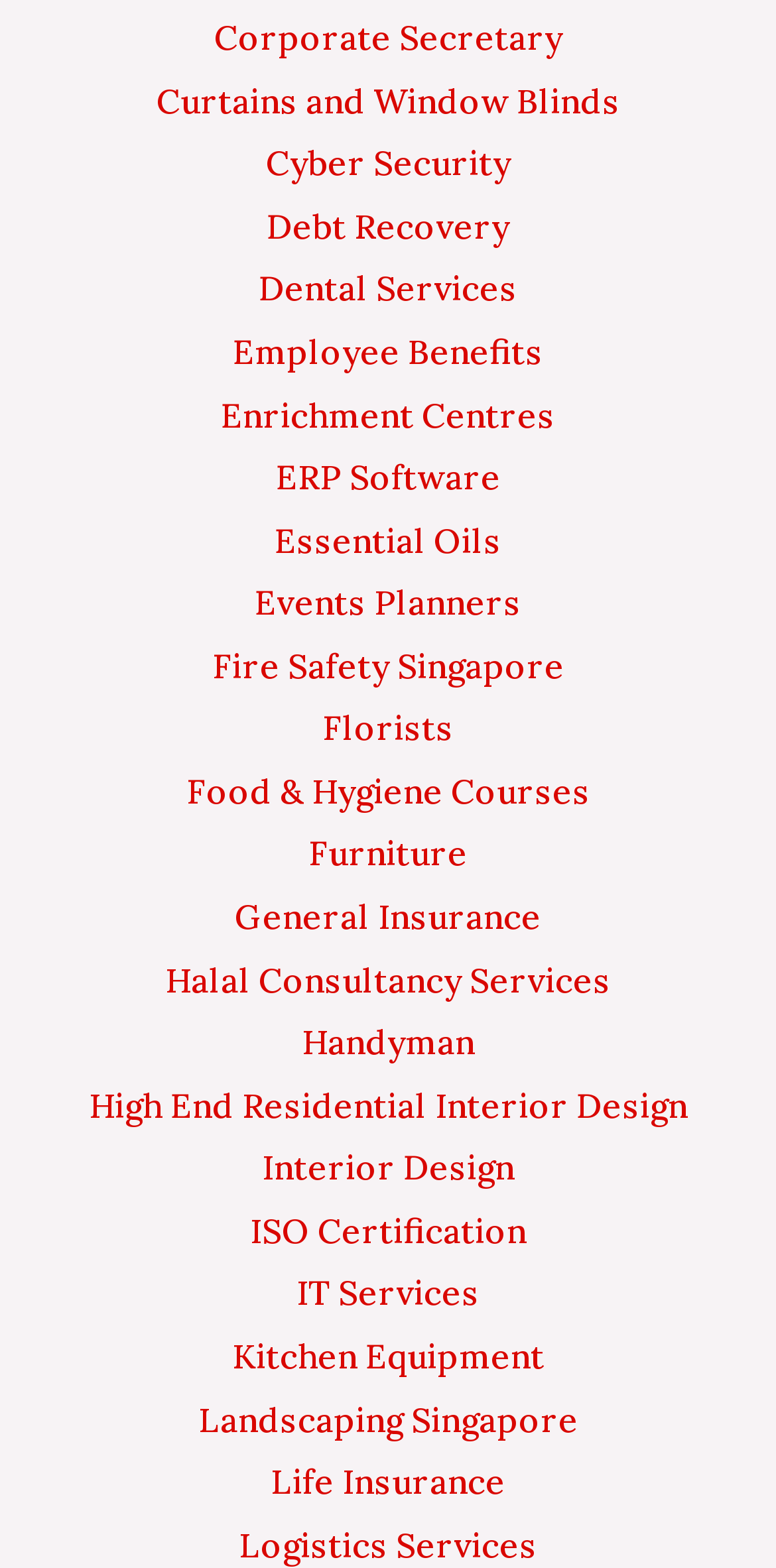Please answer the following query using a single word or phrase: 
How many links are related to insurance?

2